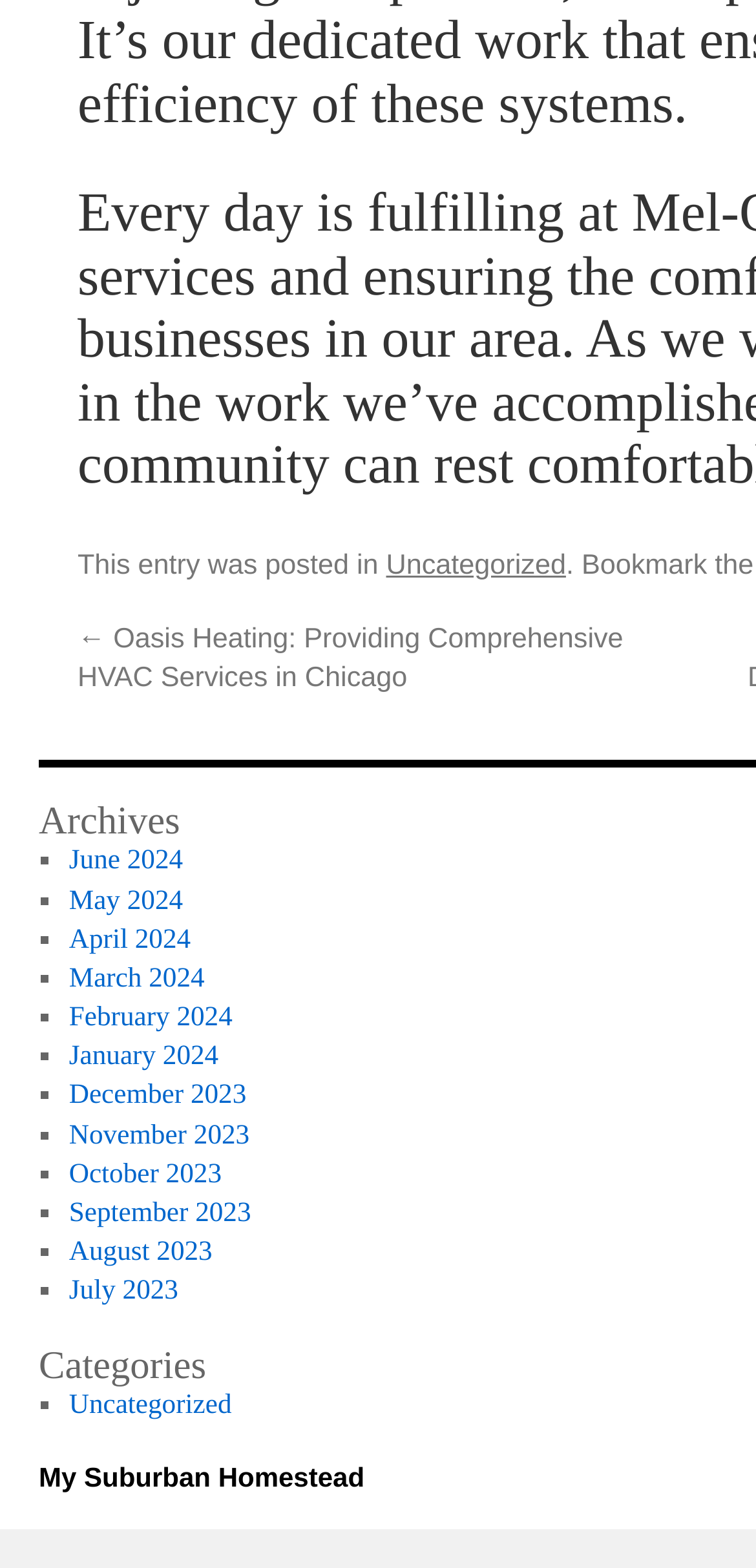Please identify the bounding box coordinates for the region that you need to click to follow this instruction: "visit My Suburban Homestead".

[0.051, 0.932, 0.482, 0.952]